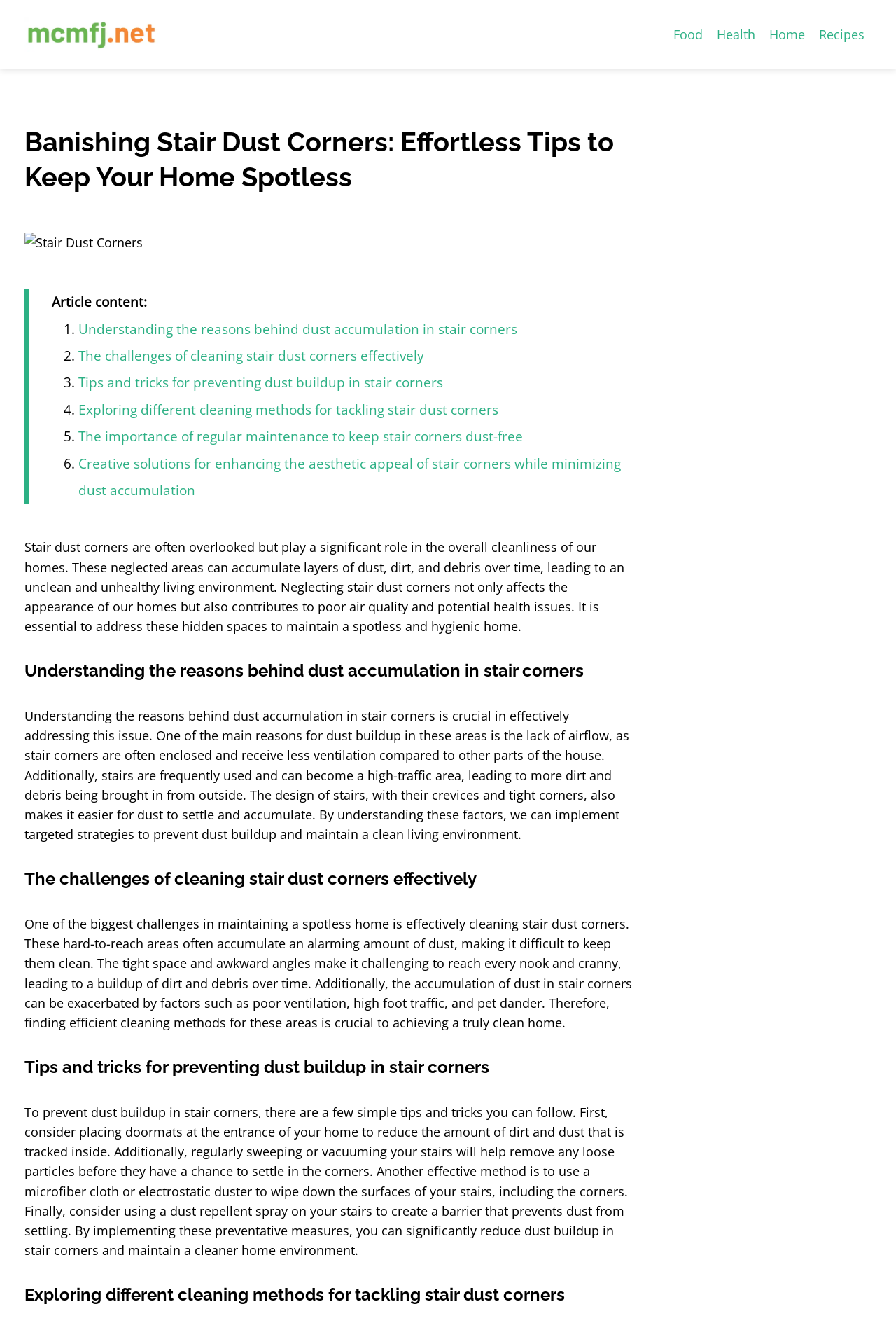How many tips are provided for preventing dust buildup in stair corners?
Use the image to answer the question with a single word or phrase.

Four